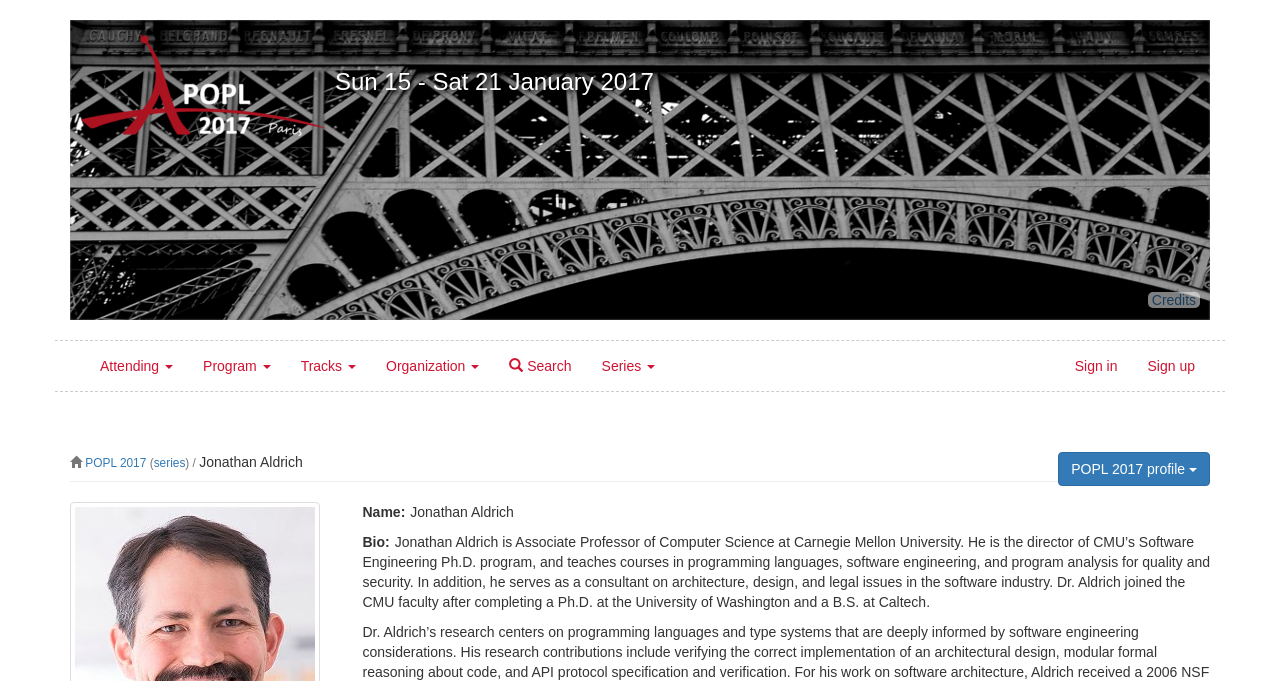Please locate the bounding box coordinates of the element that needs to be clicked to achieve the following instruction: "search". The coordinates should be four float numbers between 0 and 1, i.e., [left, top, right, bottom].

[0.386, 0.501, 0.458, 0.574]